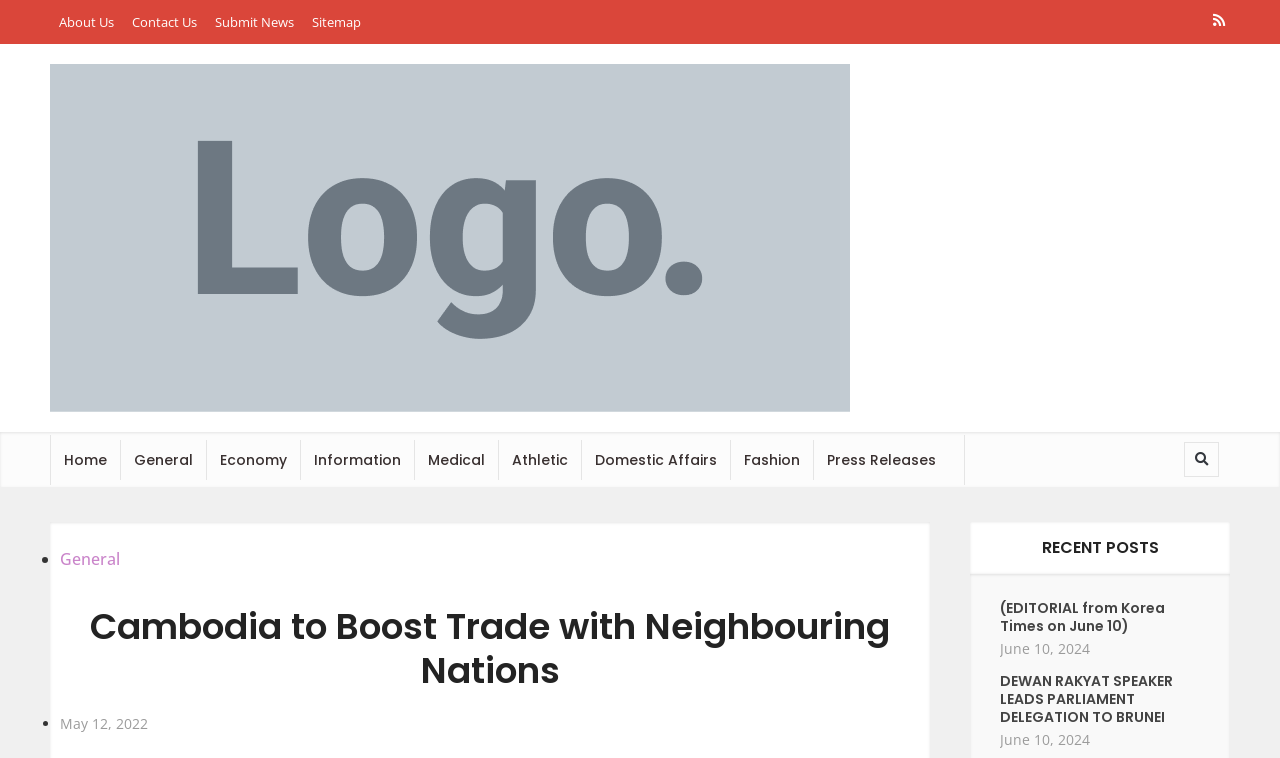Locate the bounding box coordinates of the clickable region necessary to complete the following instruction: "view recent posts". Provide the coordinates in the format of four float numbers between 0 and 1, i.e., [left, top, right, bottom].

[0.766, 0.702, 0.953, 0.744]